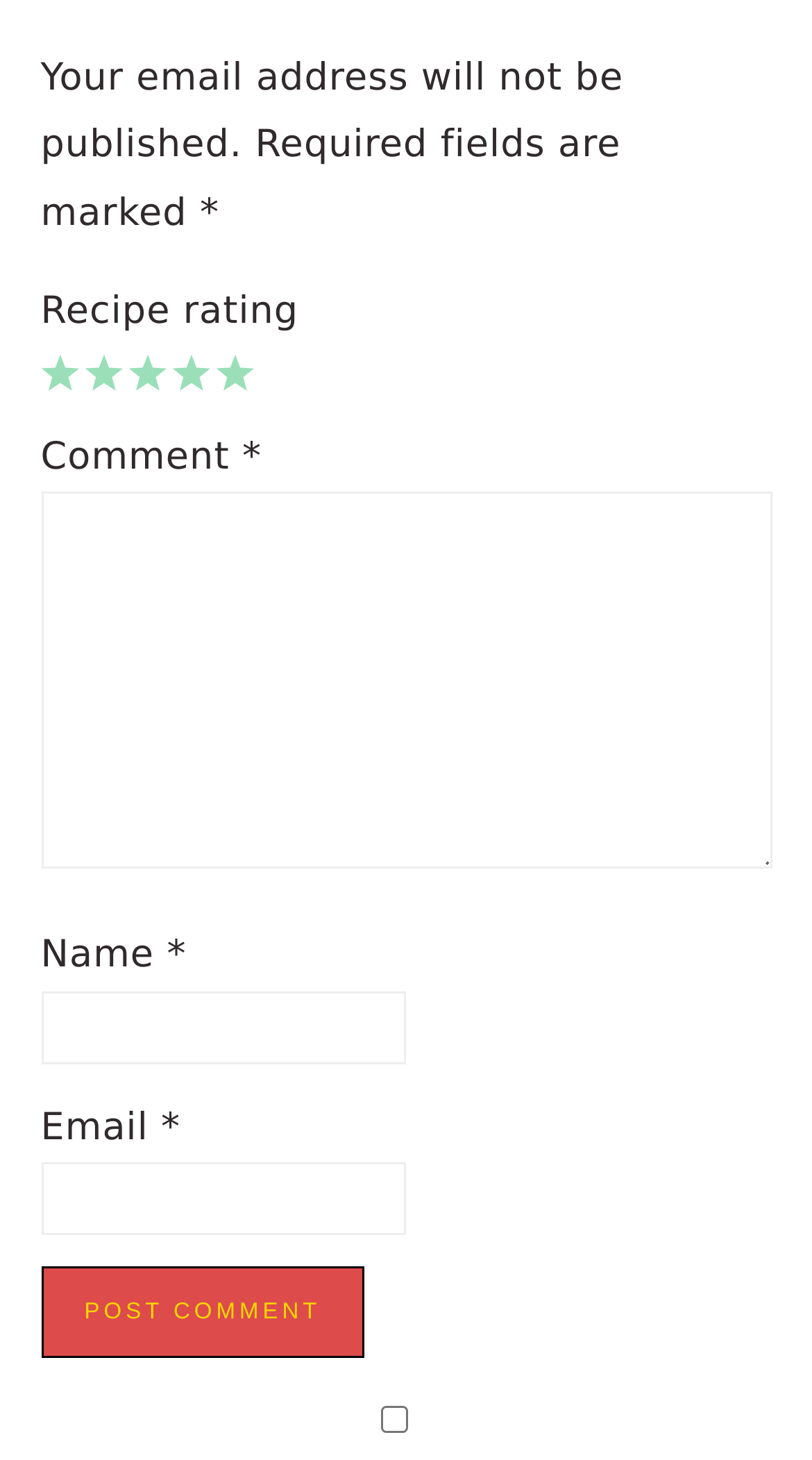Please find and report the bounding box coordinates of the element to click in order to perform the following action: "Subscribe to the newsletter". The coordinates should be expressed as four float numbers between 0 and 1, in the format [left, top, right, bottom].

[0.05, 0.963, 0.919, 0.981]